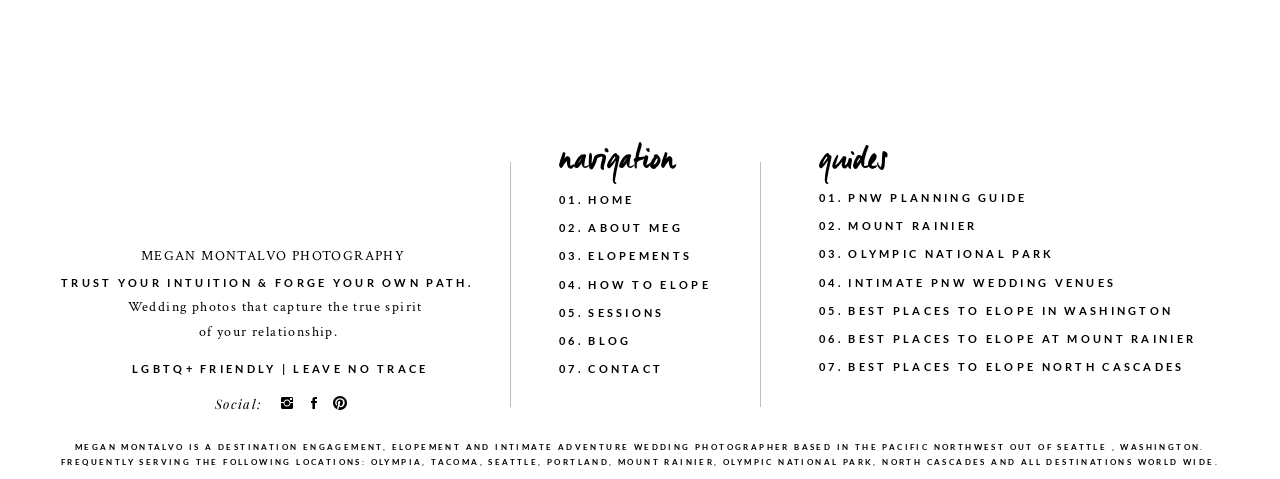What is the topic of the blog post with the most recent date?
Please use the visual content to give a single word or phrase answer.

Summer